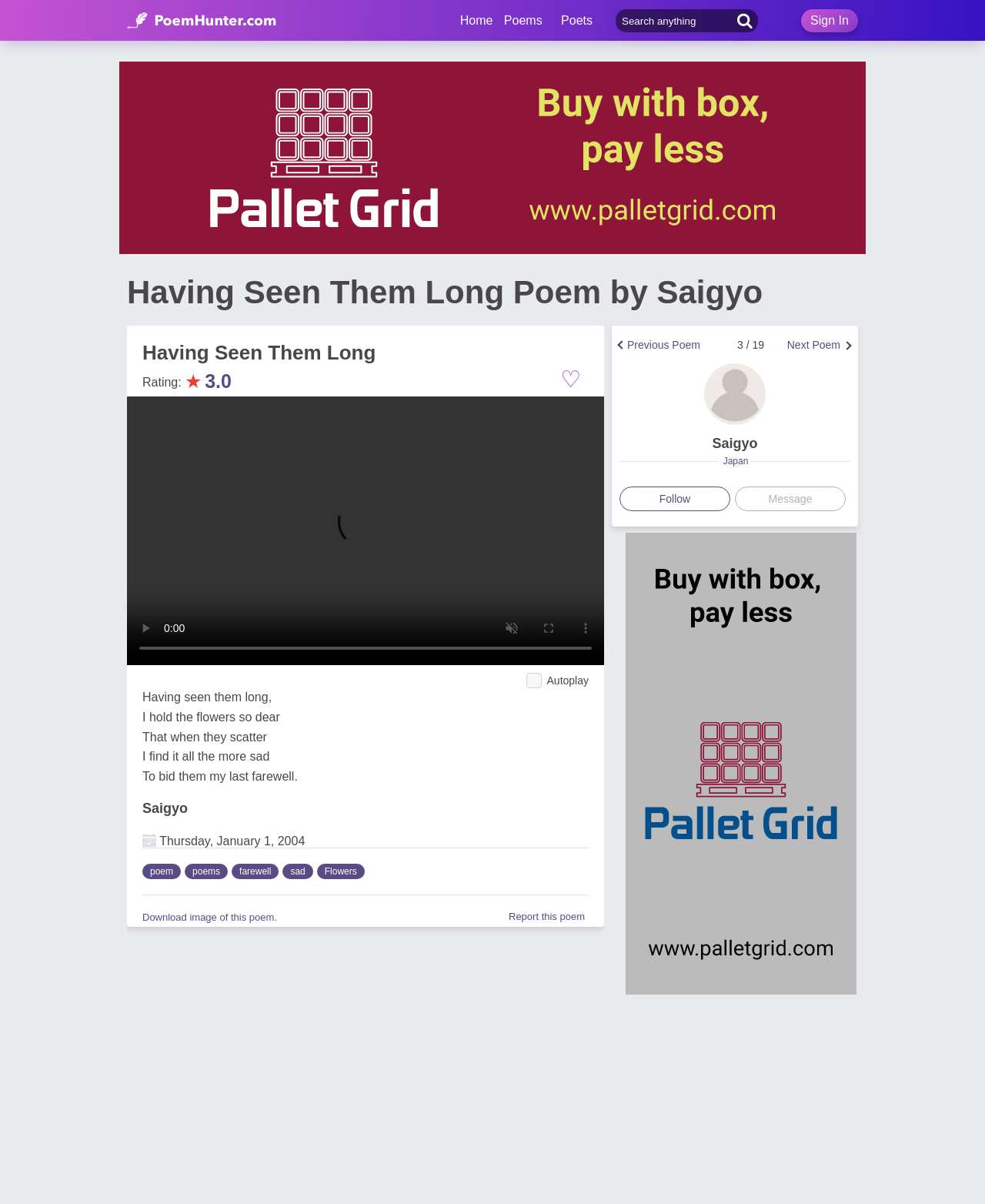What is the rating of the poem?
Based on the image, give a one-word or short phrase answer.

3.0